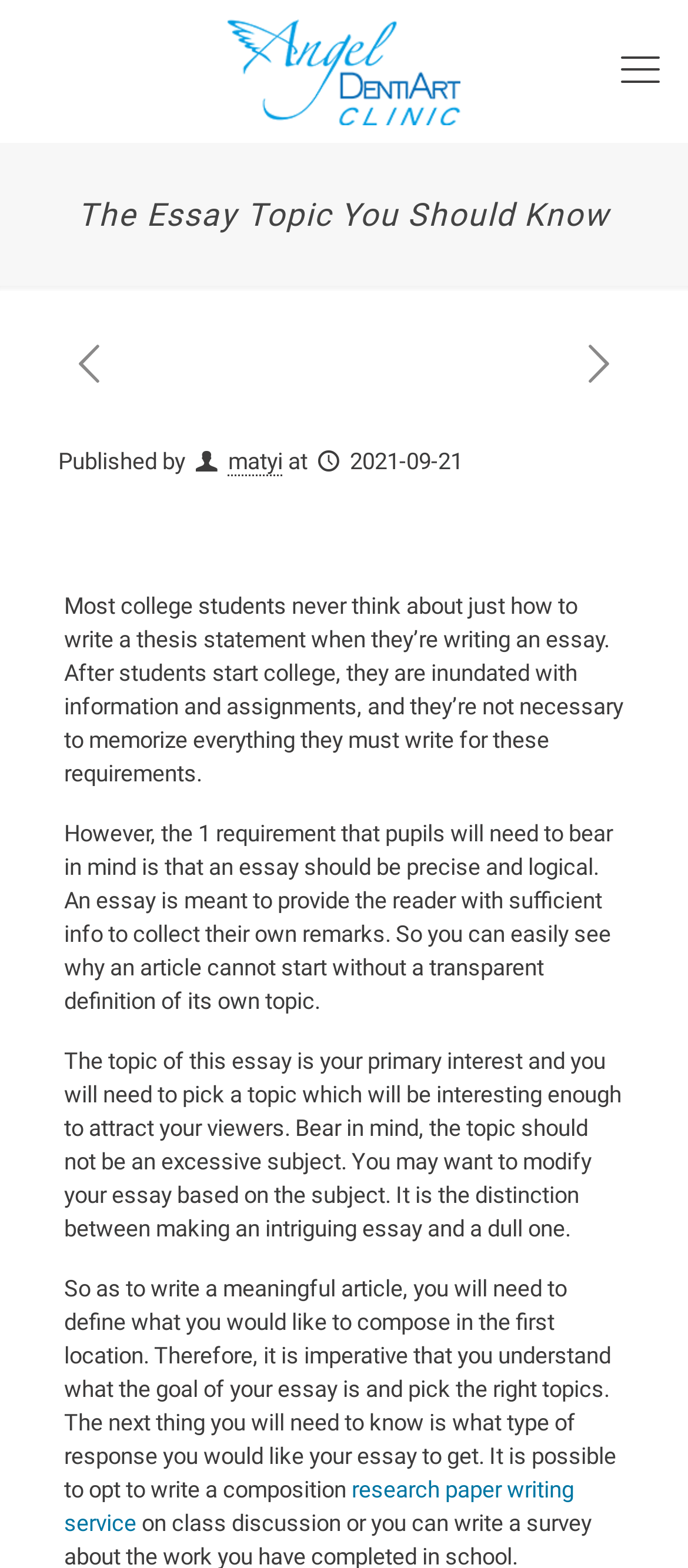What is necessary to write a meaningful essay? Observe the screenshot and provide a one-word or short phrase answer.

Define what to write